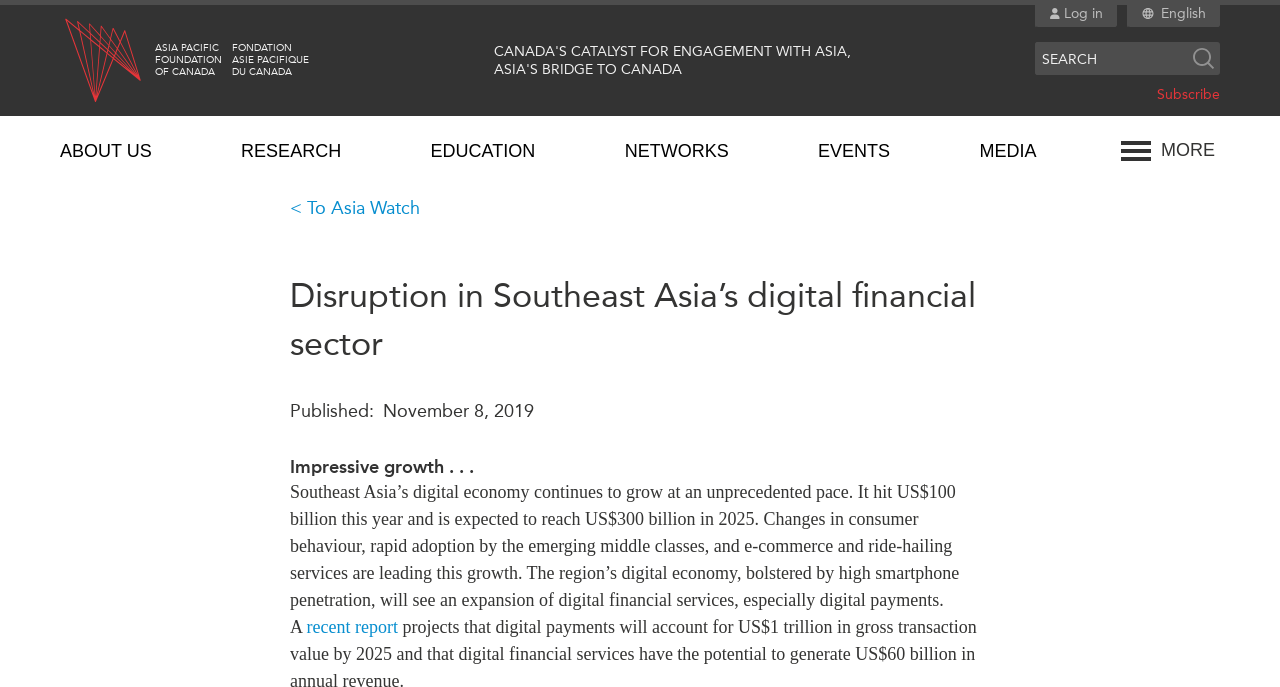Could you provide the bounding box coordinates for the portion of the screen to click to complete this instruction: "Learn about the organization"?

[0.023, 0.535, 0.237, 0.589]